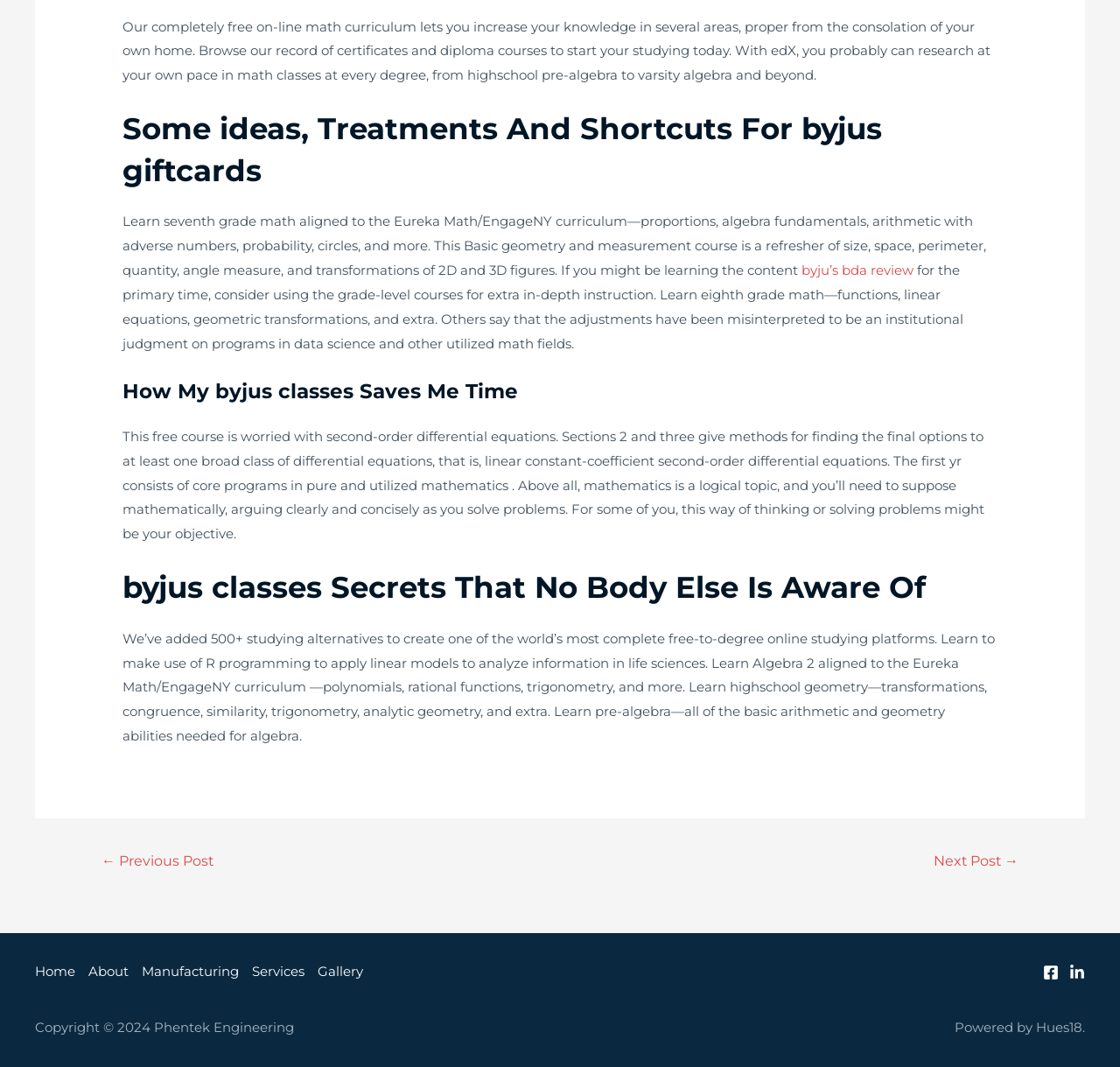Given the element description "Services" in the screenshot, predict the bounding box coordinates of that UI element.

[0.219, 0.899, 0.278, 0.922]